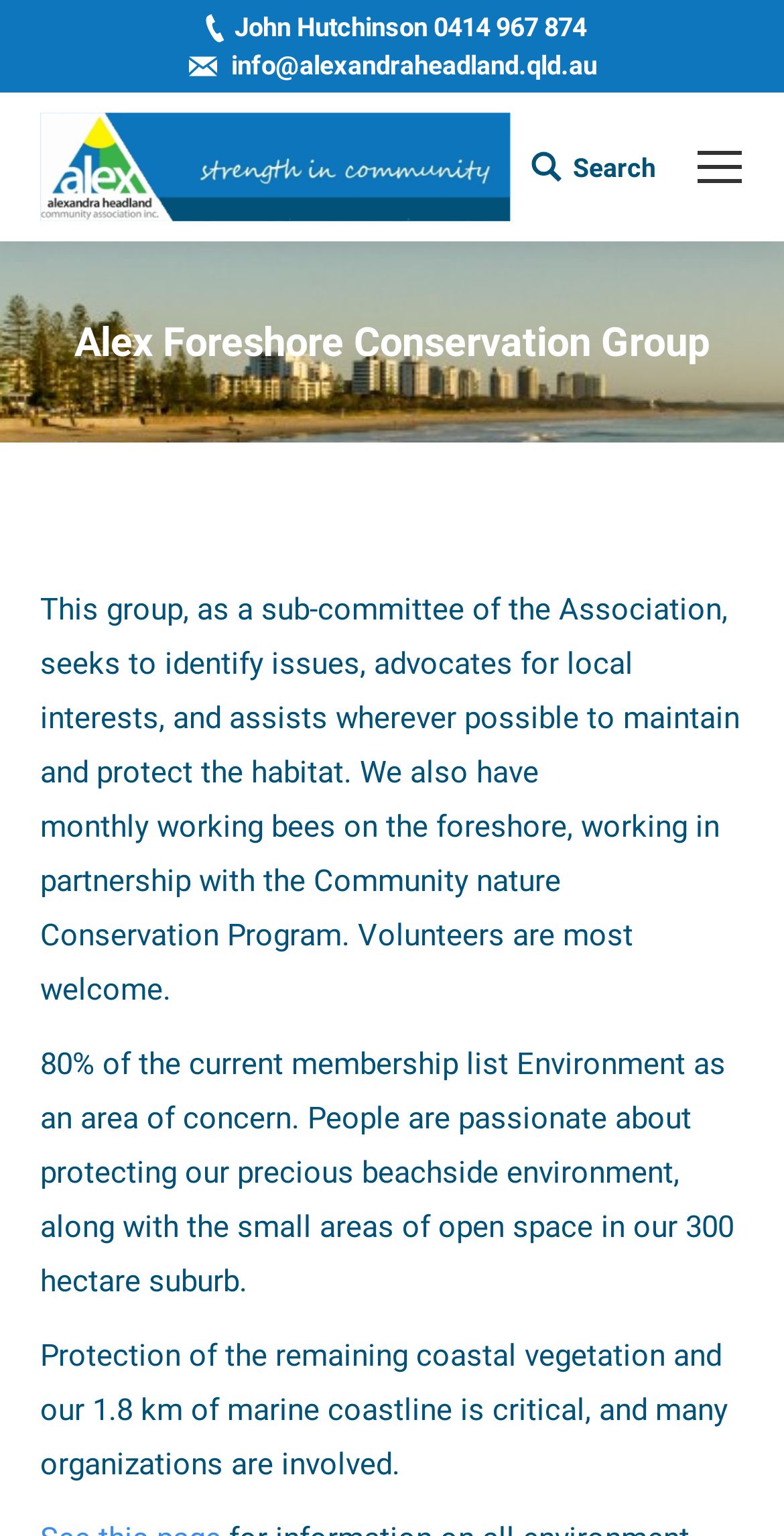Create a full and detailed caption for the entire webpage.

The webpage is about the Alex Foreshore Conservation Group, a sub-committee of the Alex Headland Community Association. At the top of the page, there is a heading with the group's name, followed by a brief description of the group's purpose and activities. This description is divided into three paragraphs, which explain the group's goals, the importance of protecting the local environment, and the involvement of various organizations in this effort.

On the top-right corner of the page, there is a search bar with a label "Search:" and a search button. Below the search bar, there is a link to the Alex Headland Community Association. This link is accompanied by an image of the association's logo.

On the top-left corner of the page, there is a contact information section, which includes a phone number and an email address. There is also a link to the top of the page, located at the bottom-right corner.

The page has a total of four links, including the one to the Alex Headland Community Association, the search button, and the "Go to Top" link at the bottom-right corner. There is one image on the page, which is the logo of the Alex Headland Community Association.